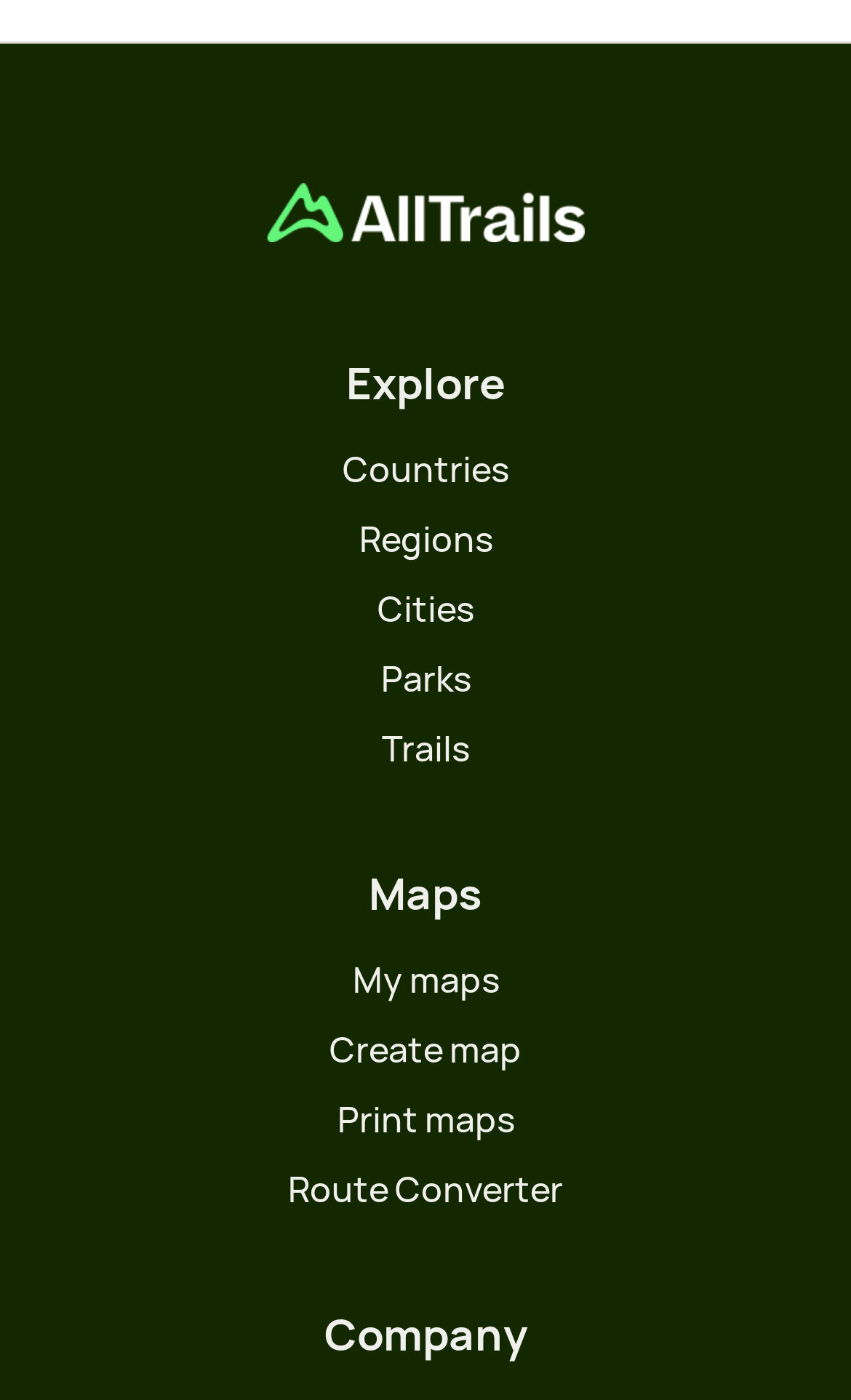What is the last link in the main navigation menu?
Please give a detailed and thorough answer to the question, covering all relevant points.

The last link in the main navigation menu can be found by examining the list of links starting from 'Explore' and ending at 'Company'.